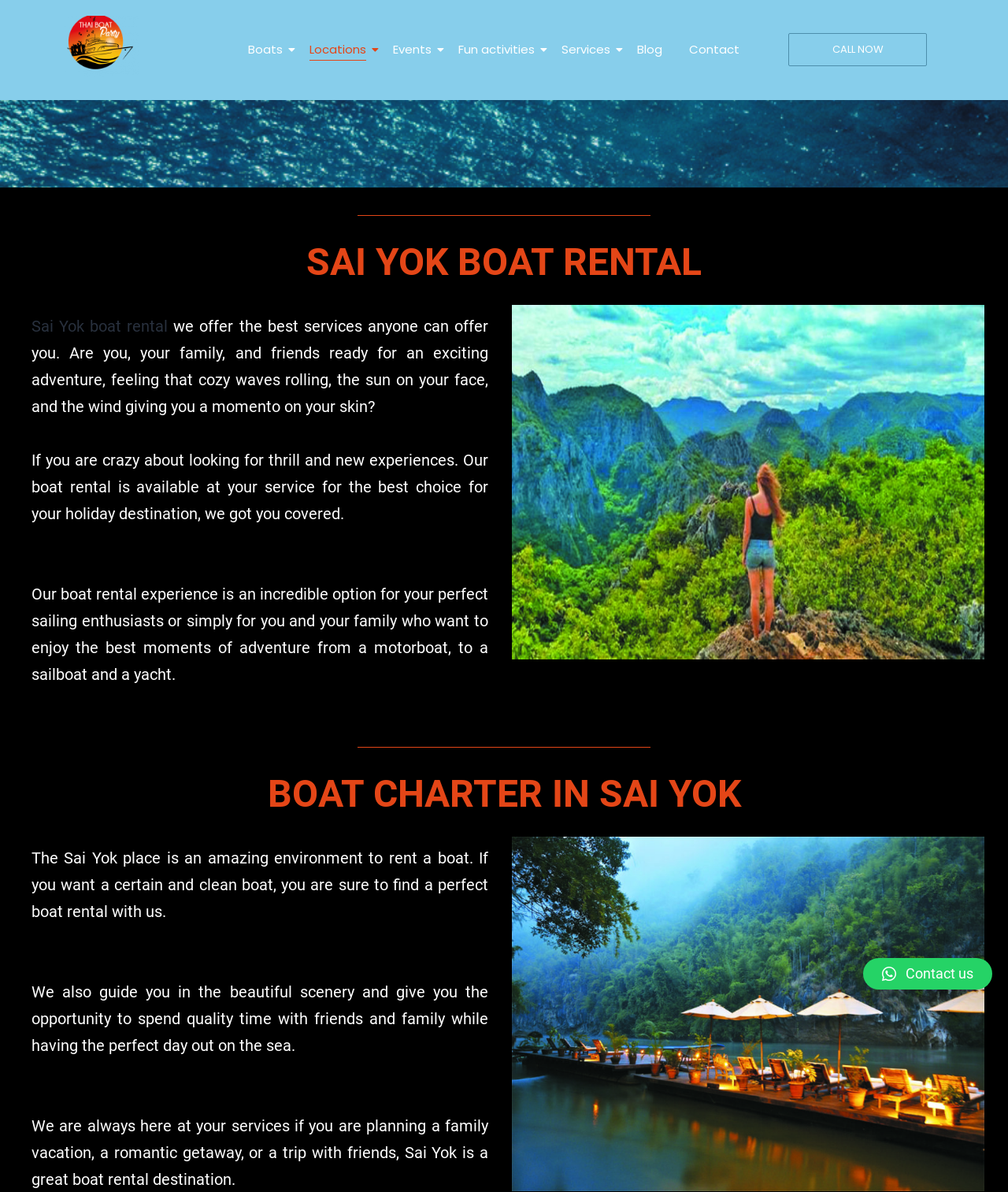Give a one-word or phrase response to the following question: What type of boats are available for rental?

Motorboat, sailboat, and yacht